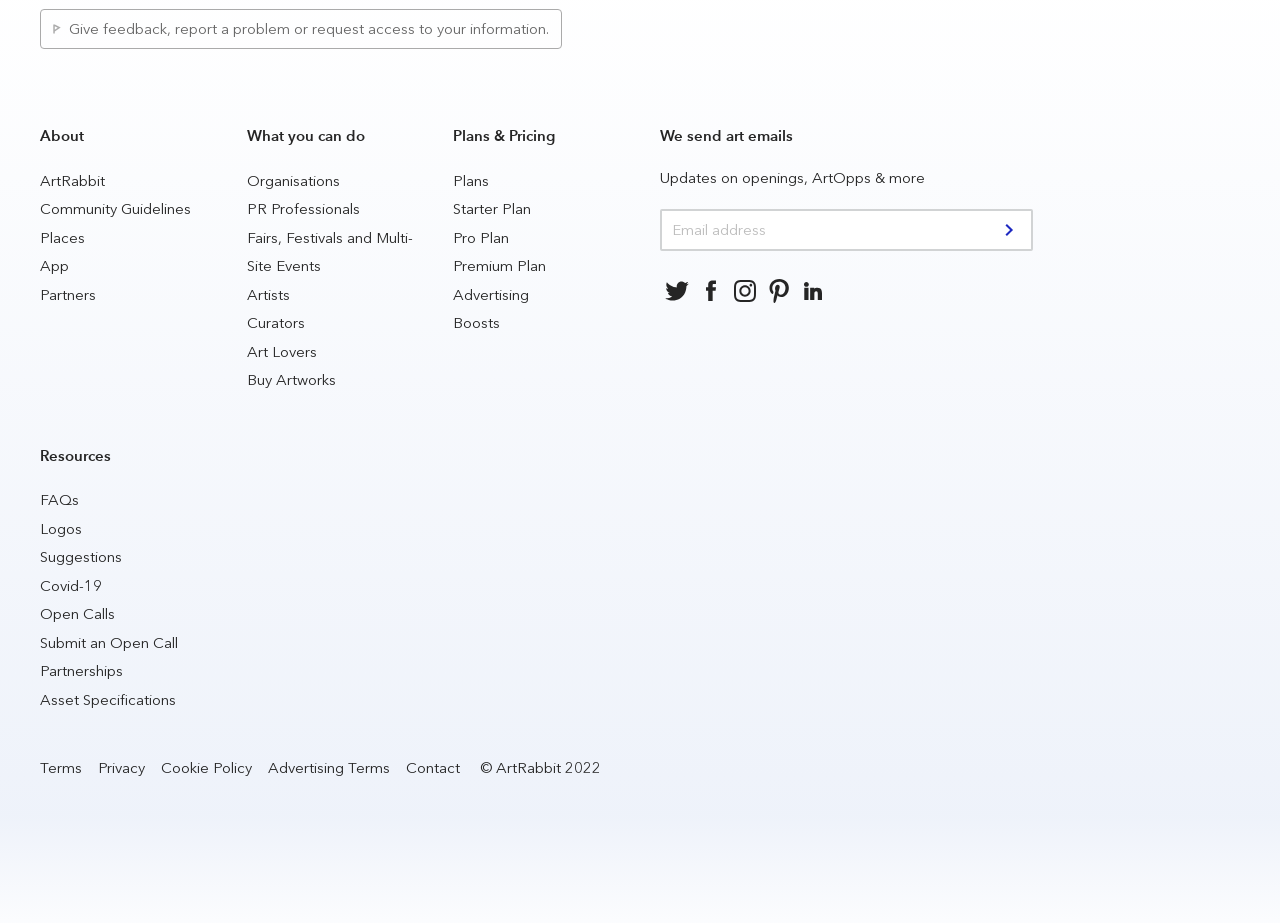How can users get updates on openings and ArtOpps?
Provide an in-depth and detailed answer to the question.

The StaticText 'We send art emails' with bounding box coordinates [0.516, 0.137, 0.62, 0.157] and the textbox 'We send art emails' with bounding box coordinates [0.516, 0.226, 0.807, 0.272] suggest that users can get updates on openings and ArtOpps by email.